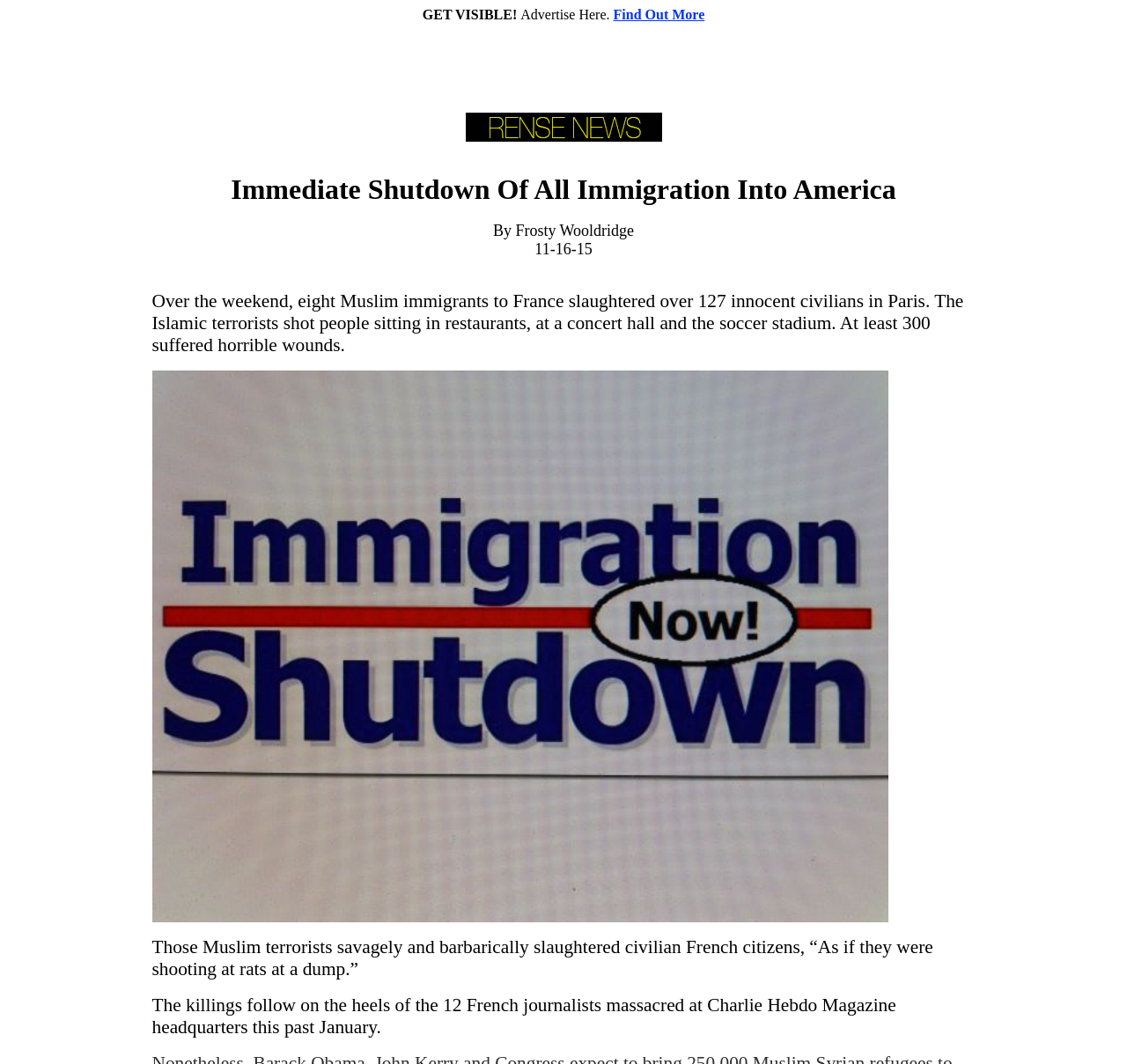Provide a brief response in the form of a single word or phrase:
How many table rows are in the layout table?

6